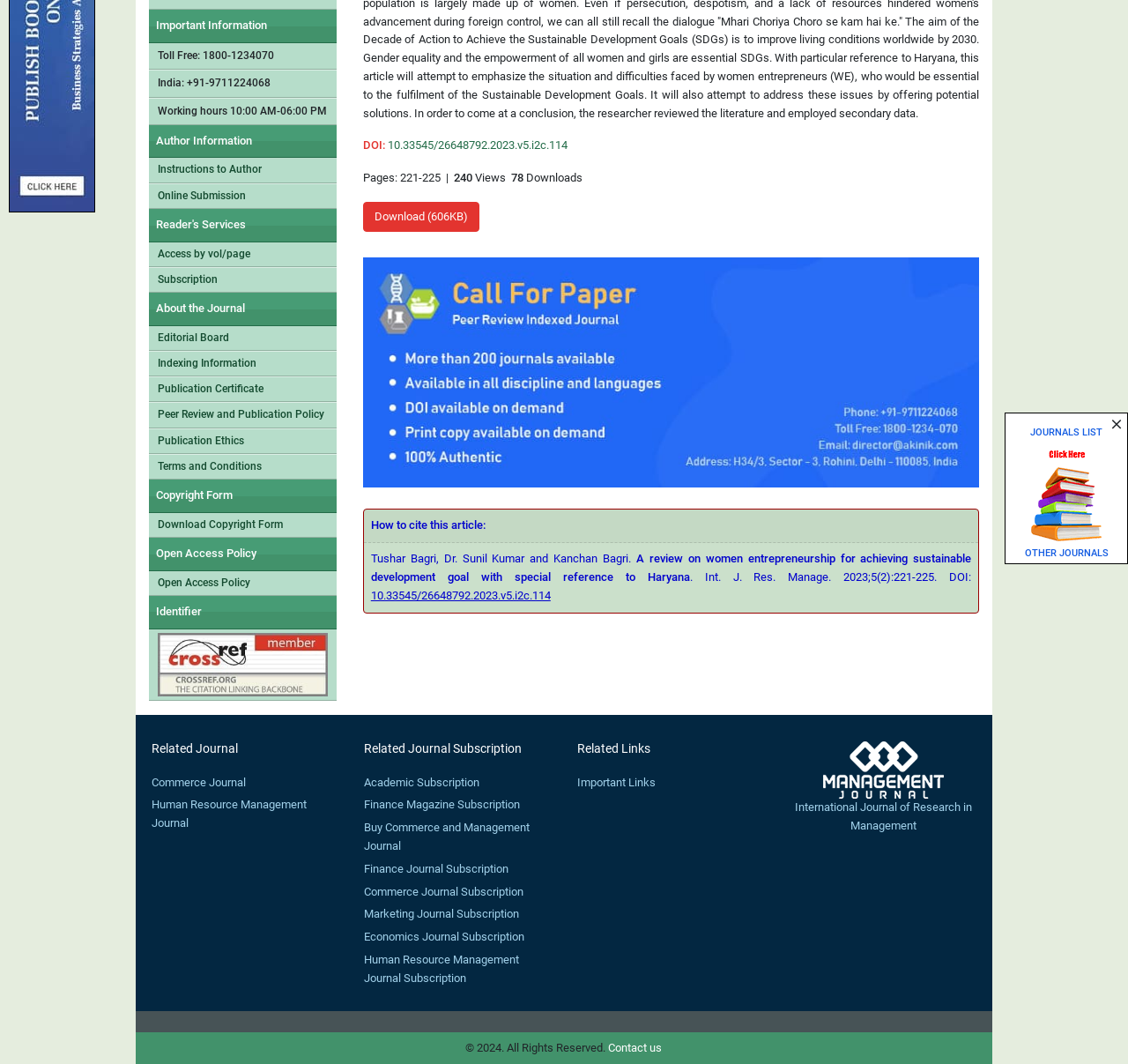Locate the UI element that matches the description Resources in the webpage screenshot. Return the bounding box coordinates in the format (top-left x, top-left y, bottom-right x, bottom-right y), with values ranging from 0 to 1.

None